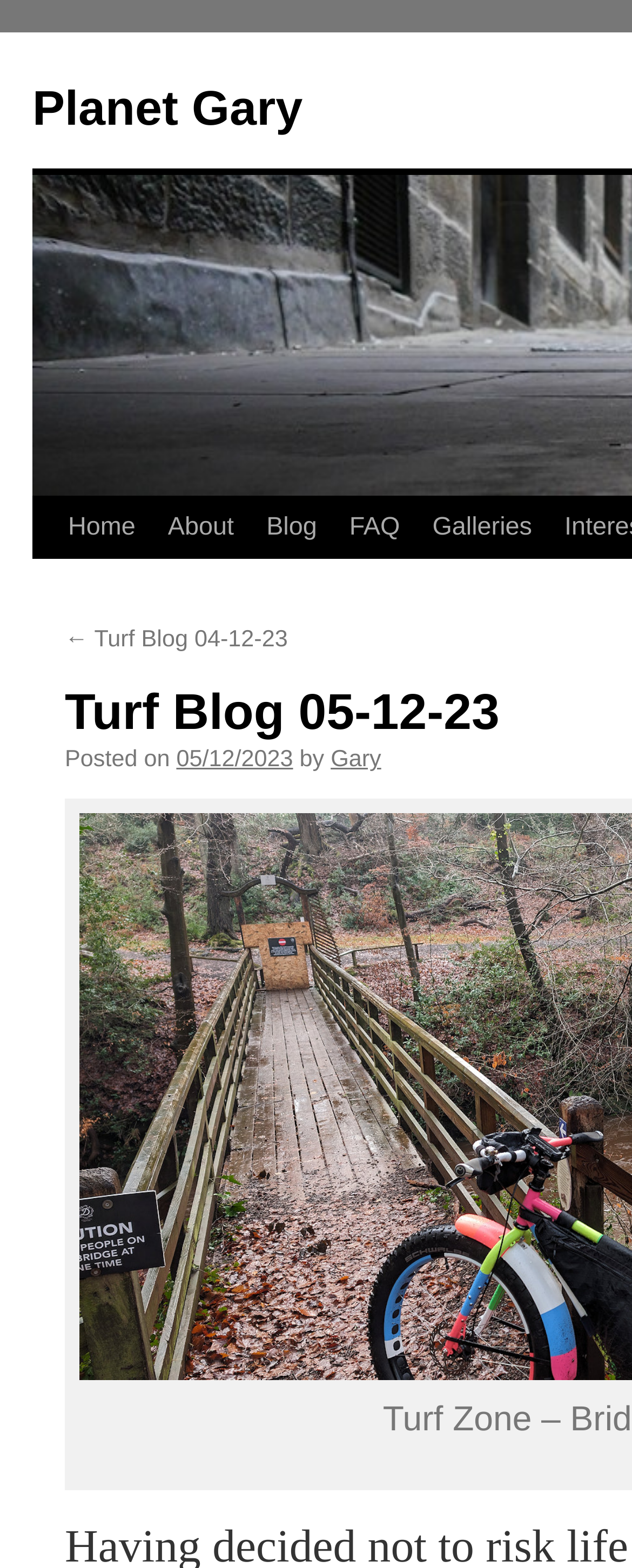Identify the bounding box coordinates for the UI element described as: "Renew". The coordinates should be provided as four floats between 0 and 1: [left, top, right, bottom].

None